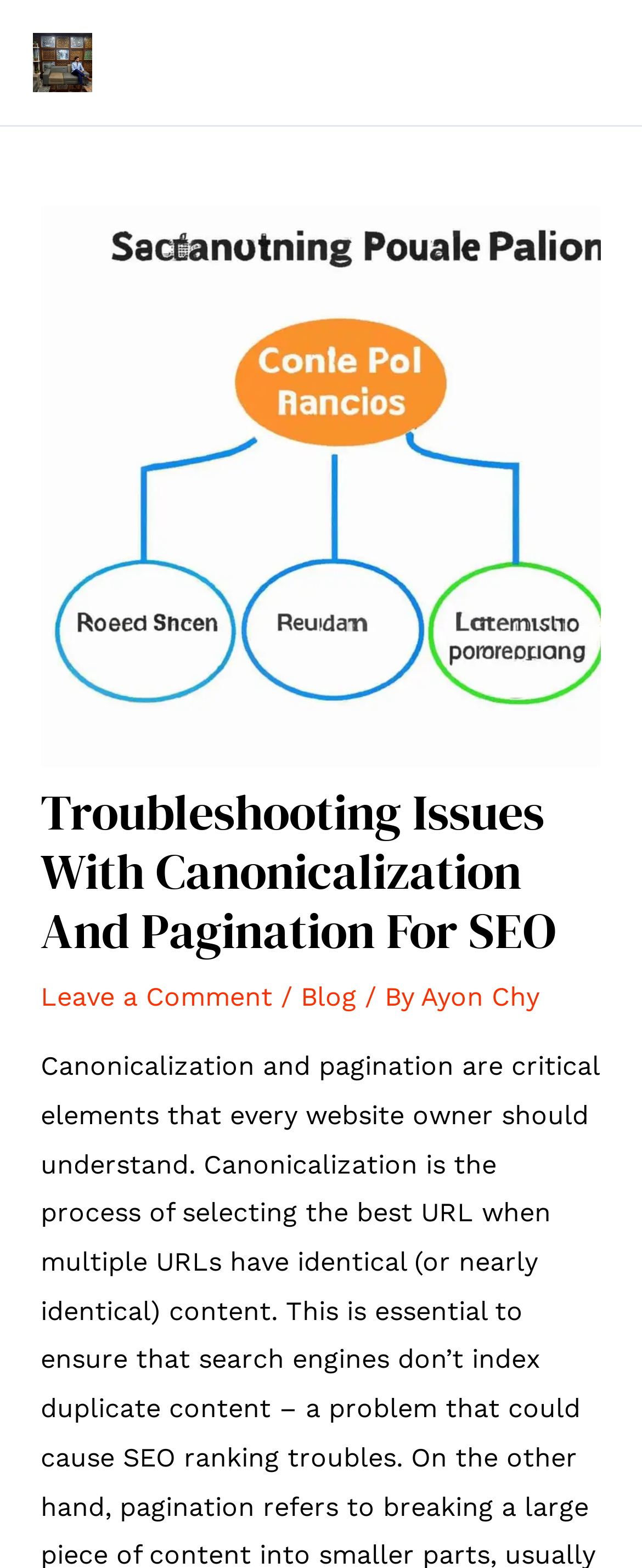Give a one-word or one-phrase response to the question:
Is there a menu button on the page?

Yes